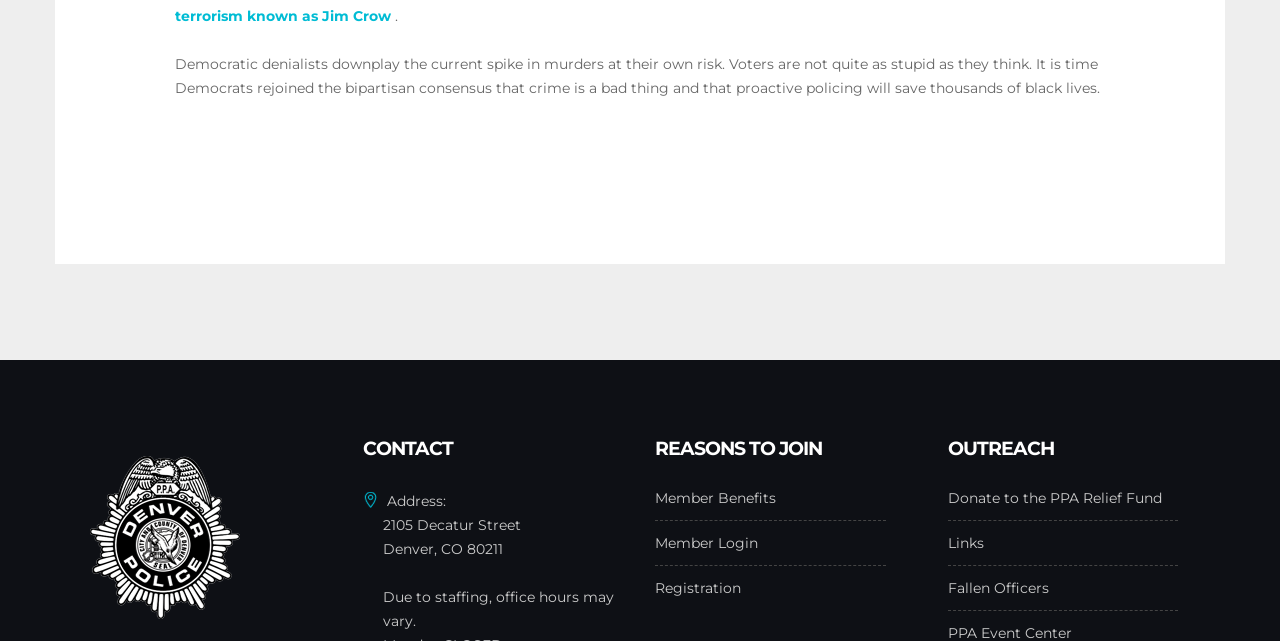What is the warning about office hours?
Examine the image and give a concise answer in one word or a short phrase.

May vary